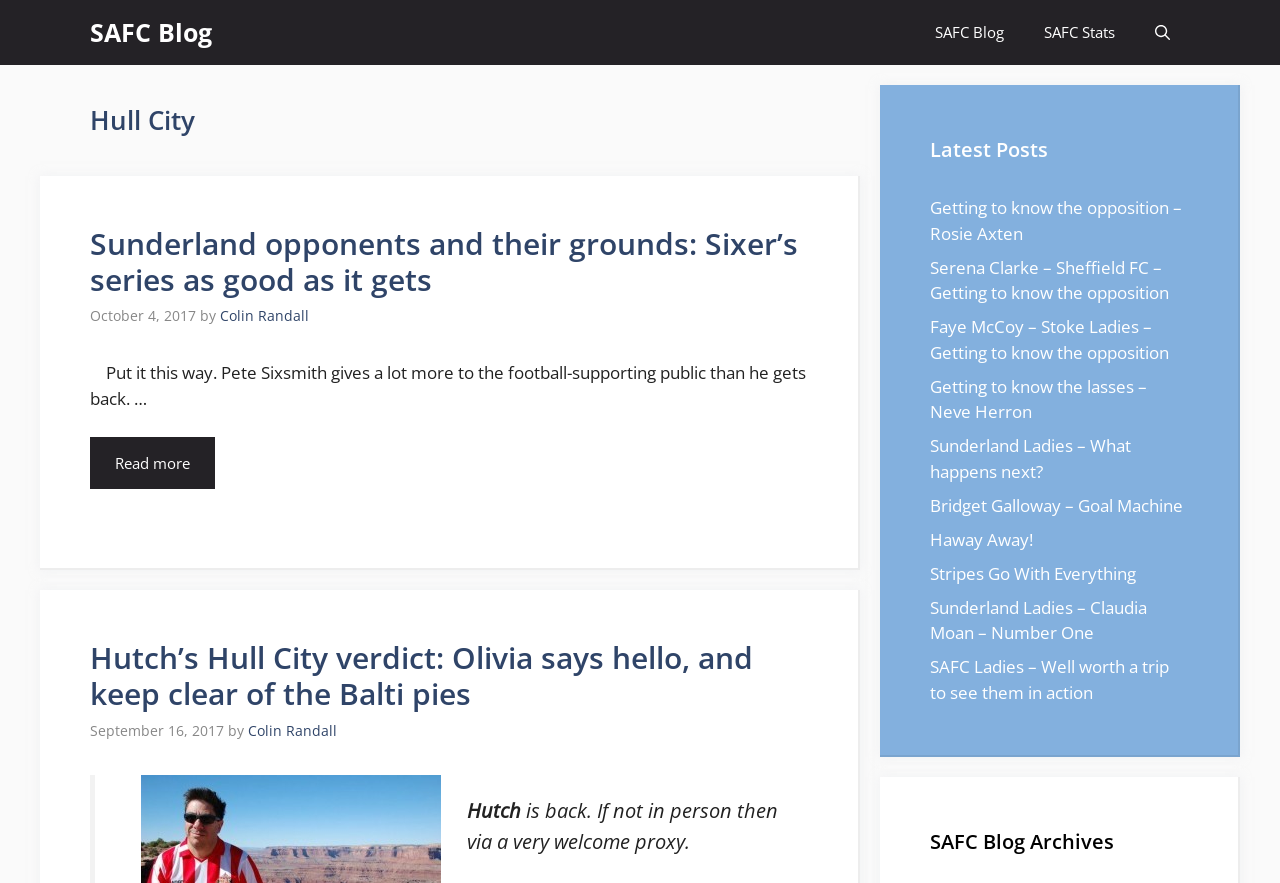Please identify the bounding box coordinates of the clickable region that I should interact with to perform the following instruction: "Learn about 'Moon Void of Course “time outs”'". The coordinates should be expressed as four float numbers between 0 and 1, i.e., [left, top, right, bottom].

None